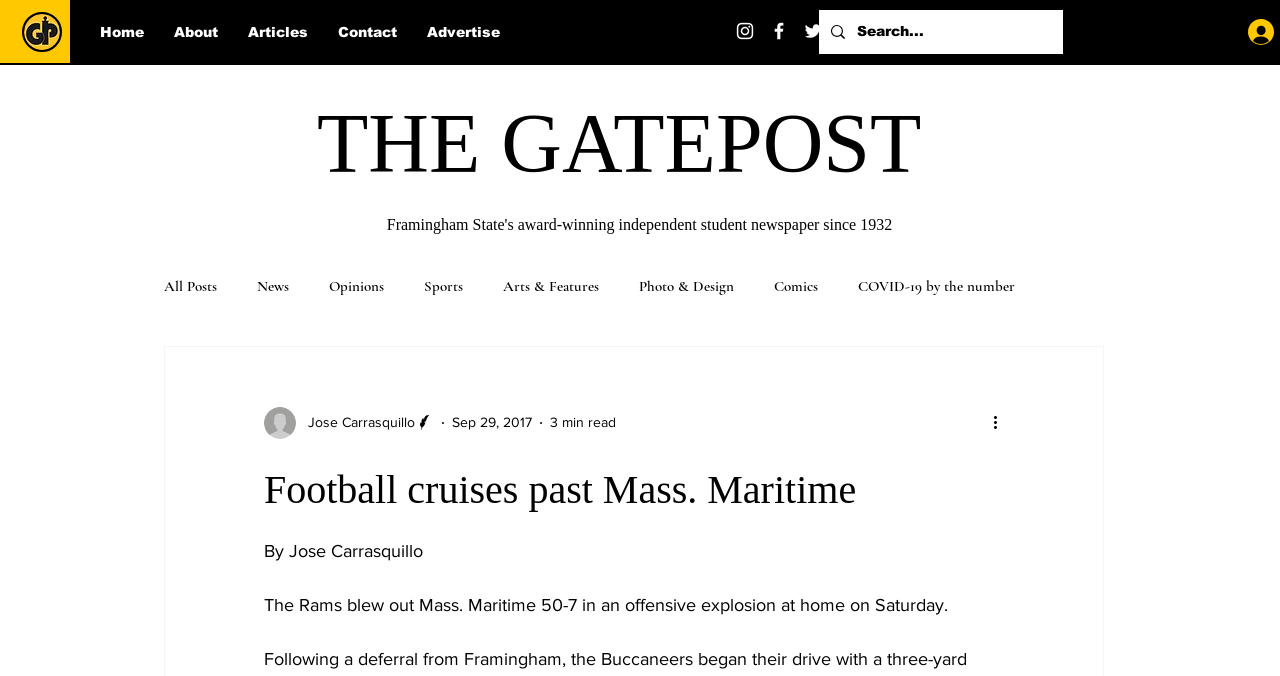How many social media links are there in the social bar?
Refer to the image and provide a one-word or short phrase answer.

3